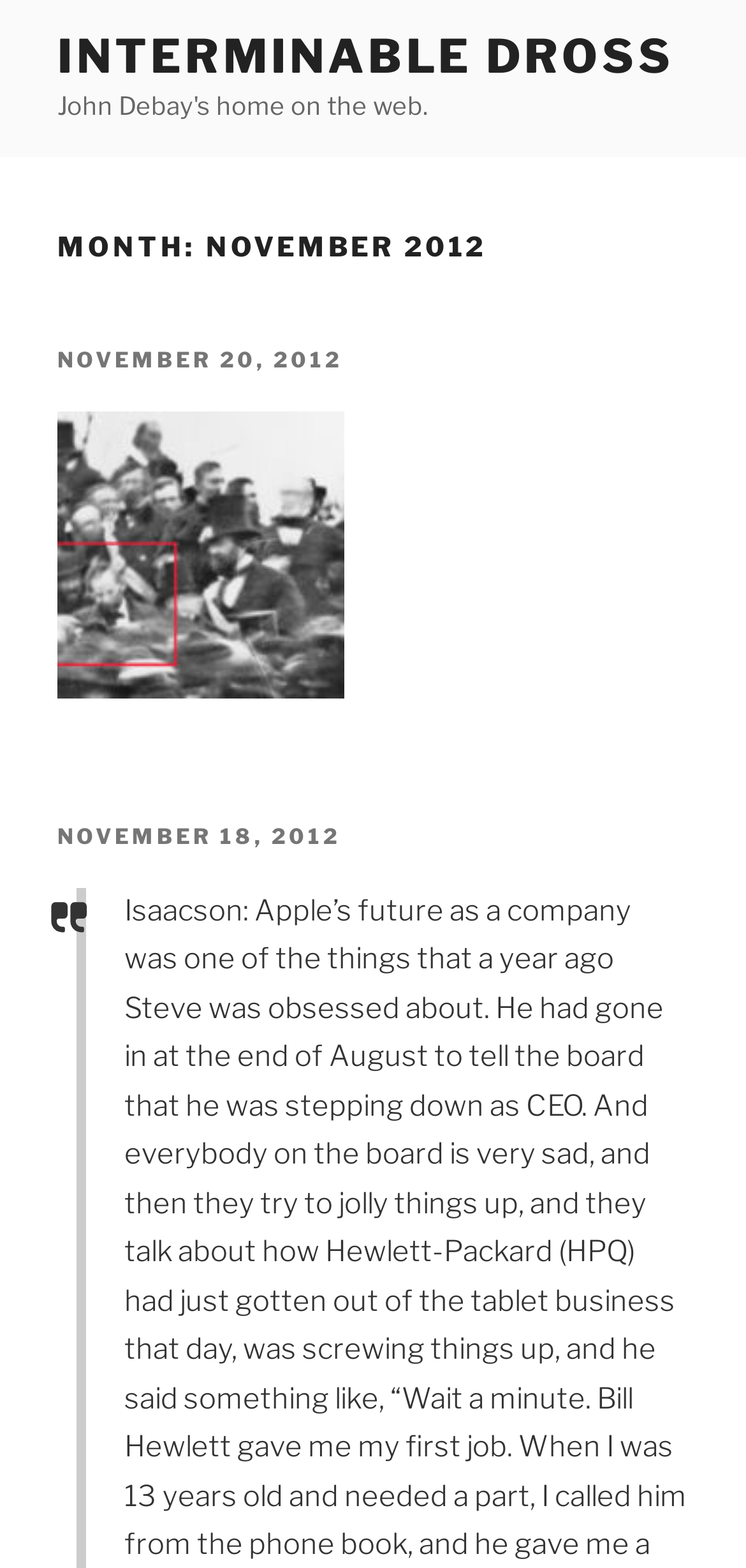Give the bounding box coordinates for the element described by: "November 20, 2012March 26, 2016".

[0.077, 0.221, 0.459, 0.238]